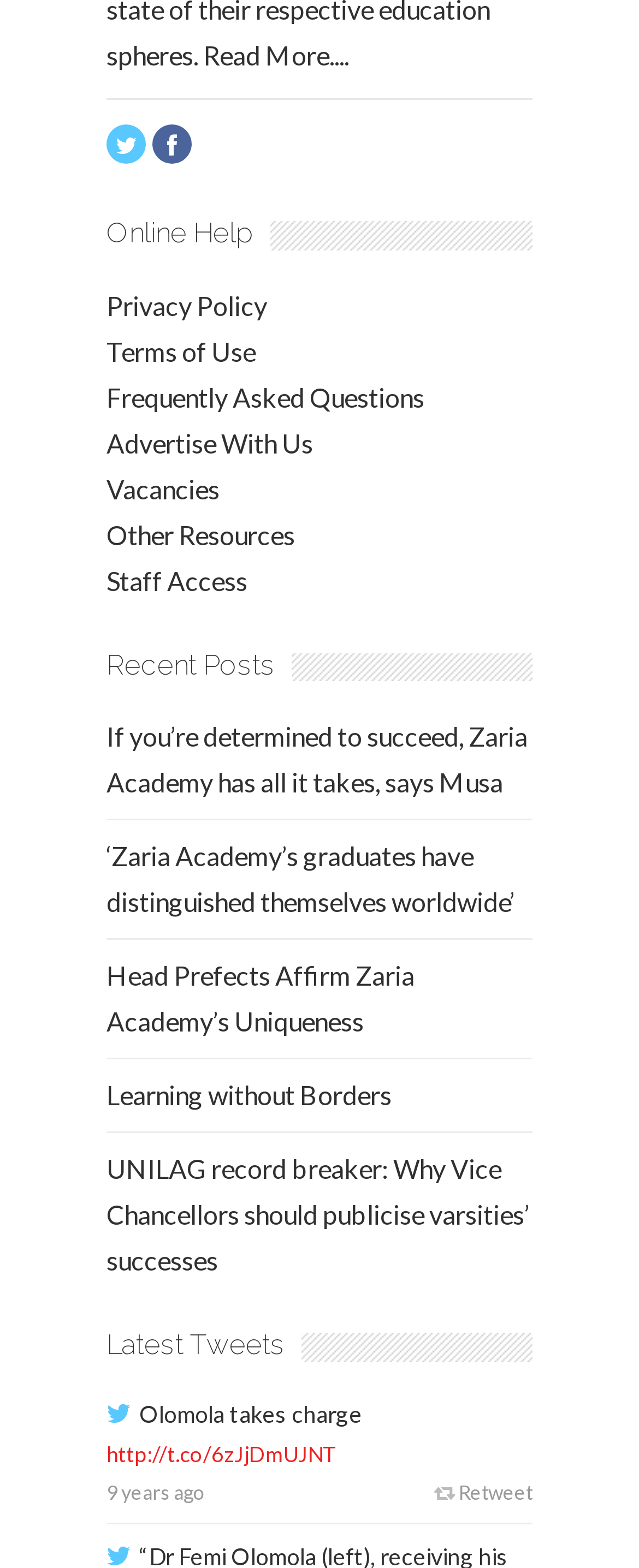What is the title of the first section?
Please provide a comprehensive answer to the question based on the webpage screenshot.

The first section is identified by the heading element with the text 'Online Help', which is located at the top of the page.